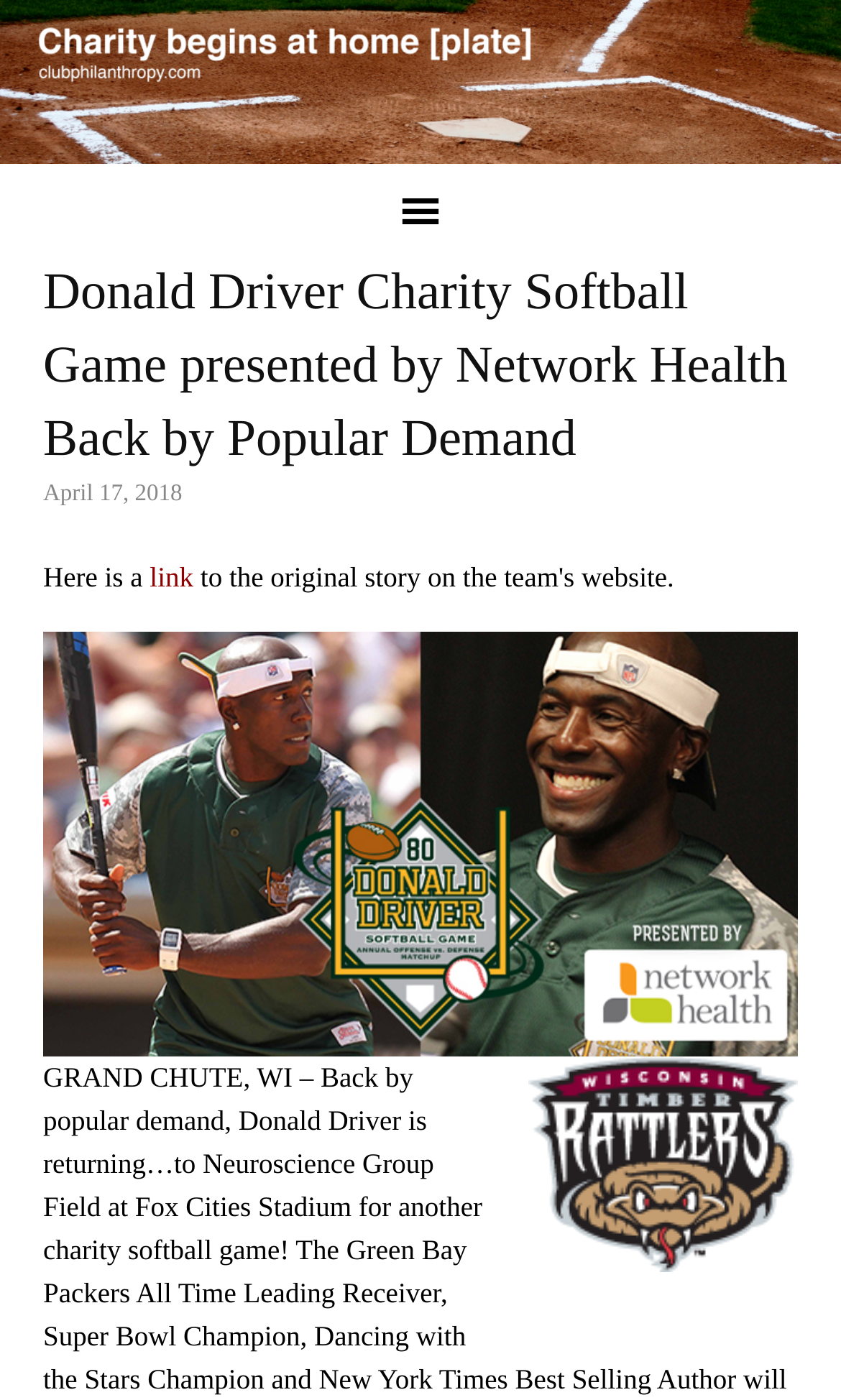Provide the bounding box coordinates of the HTML element this sentence describes: "link". The bounding box coordinates consist of four float numbers between 0 and 1, i.e., [left, top, right, bottom].

[0.178, 0.401, 0.23, 0.424]